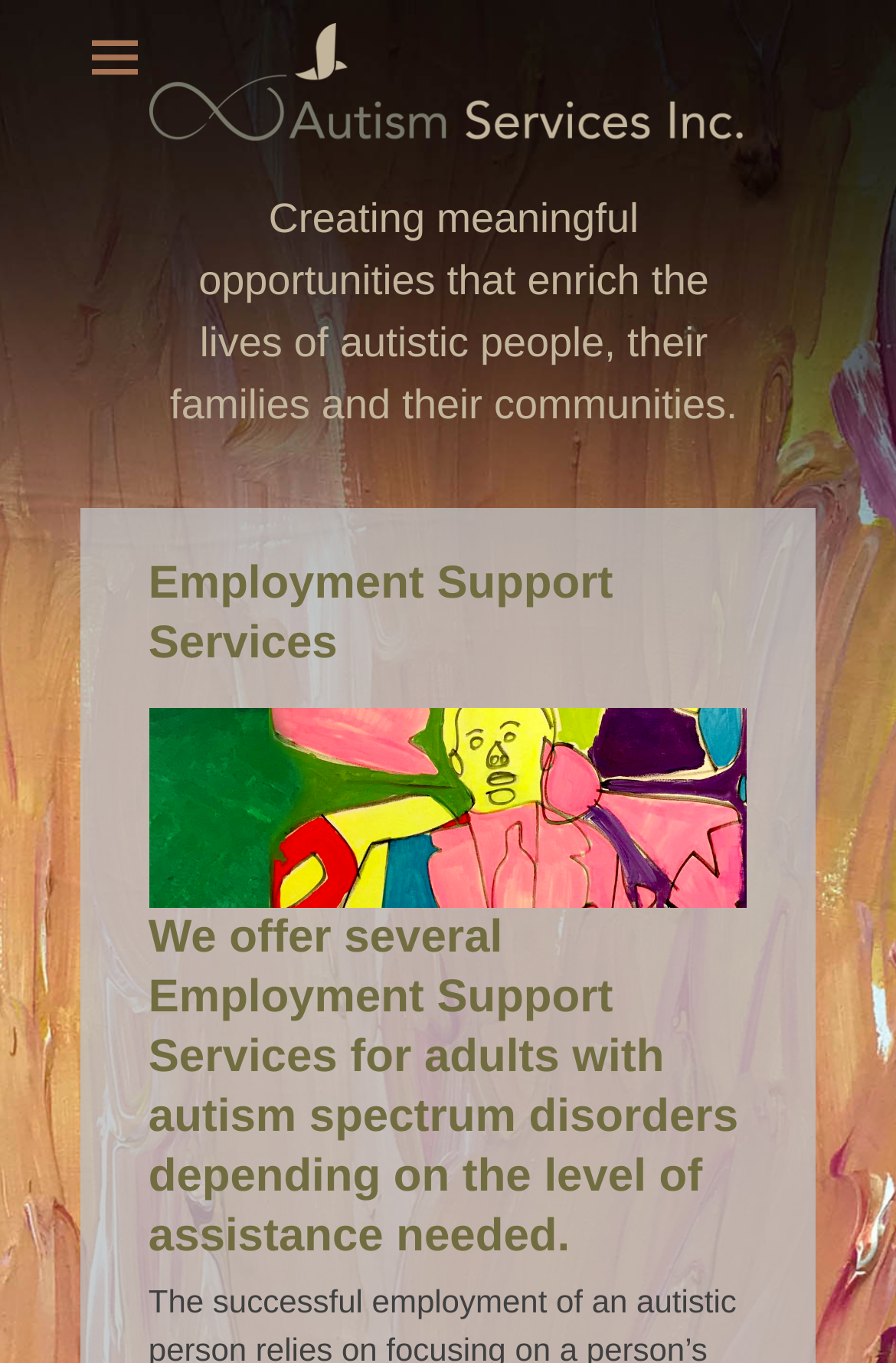Who are the services intended for?
Provide a well-explained and detailed answer to the question.

The webpage mentions 'adults with autism spectrum disorders' as the target group for the employment support services, indicating that the services are intended for this specific group of people.